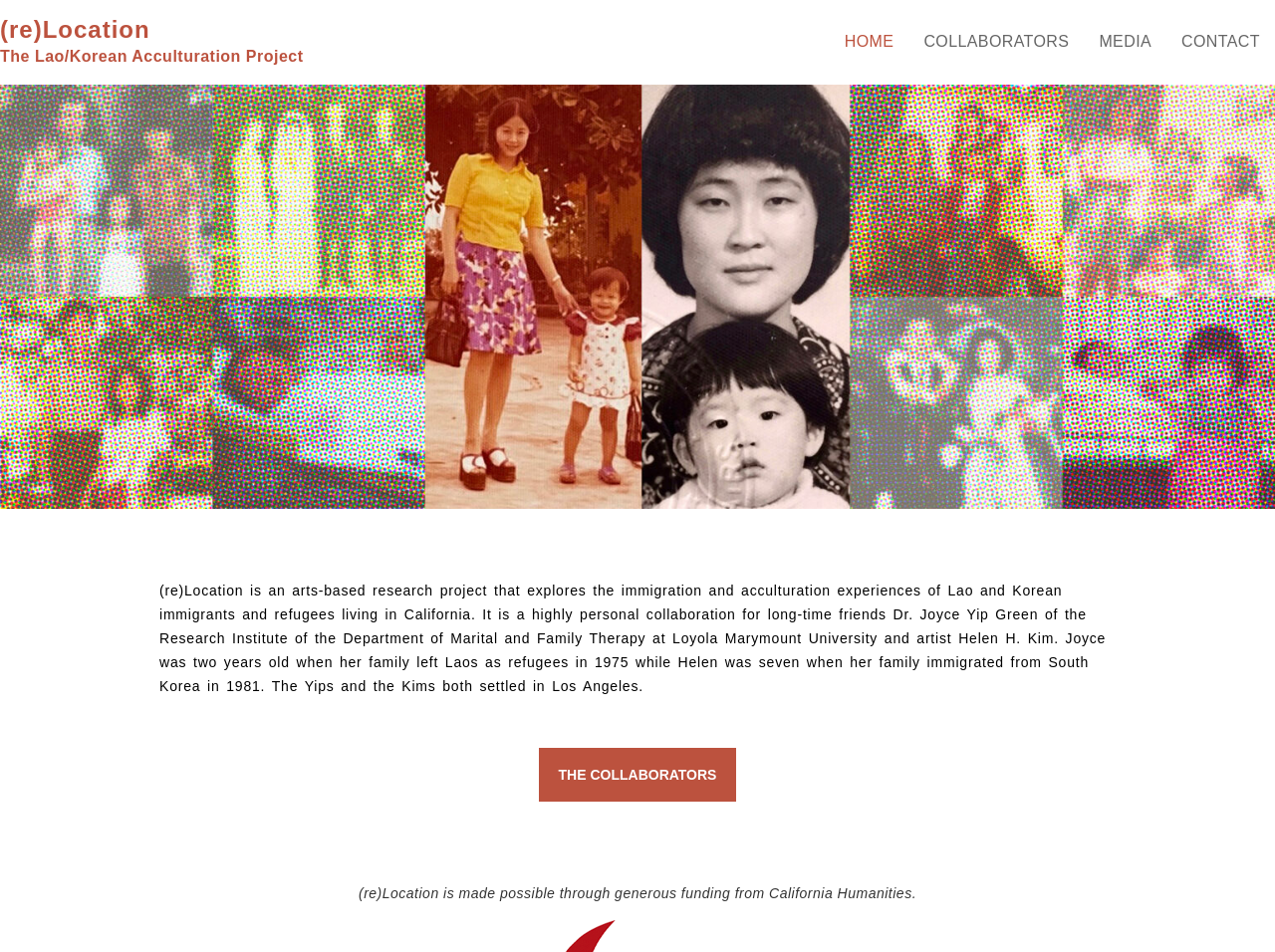Please find the bounding box for the UI element described by: "Contact".

[0.915, 0.023, 1.0, 0.065]